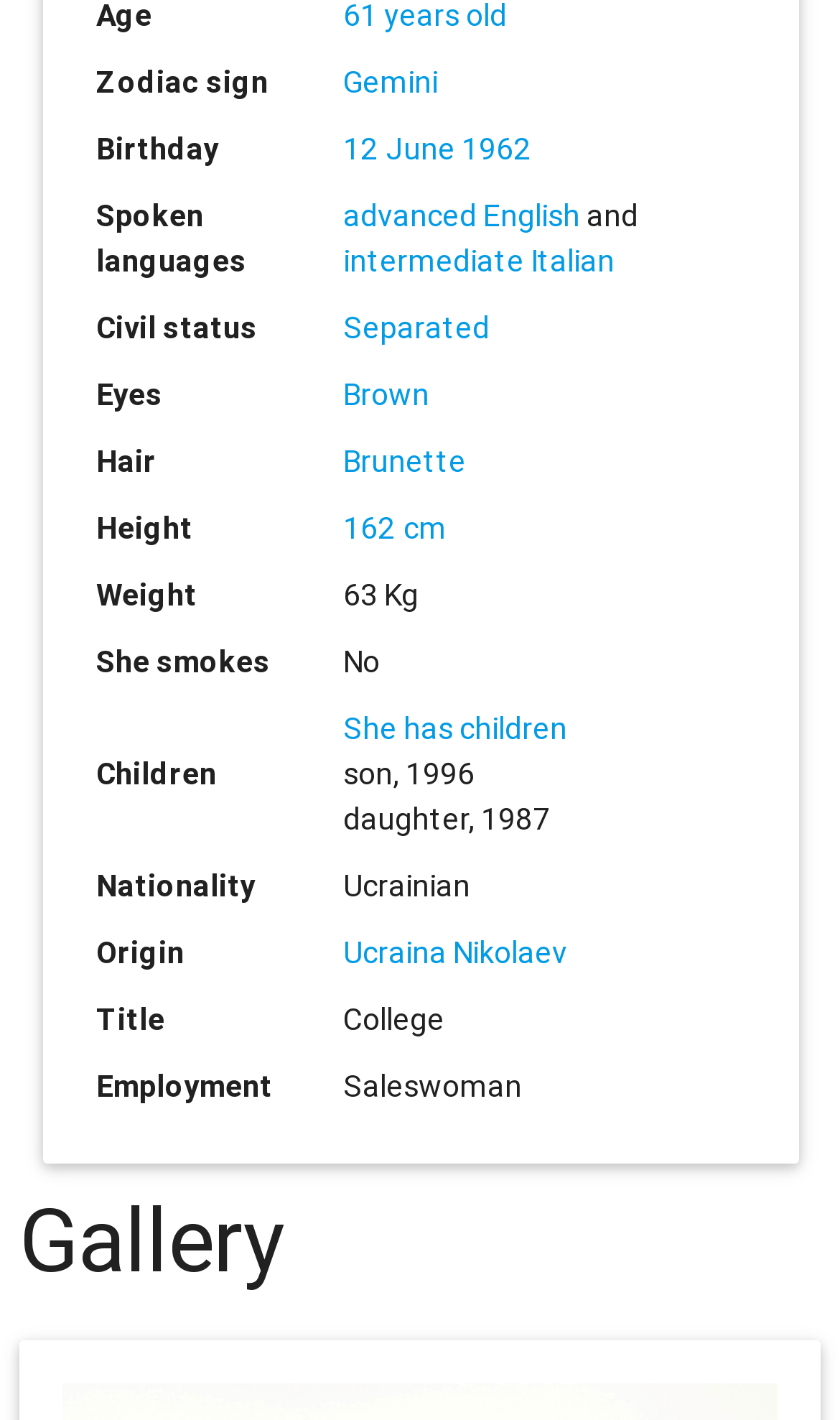Answer the question below in one word or phrase:
What is her height?

162 cm